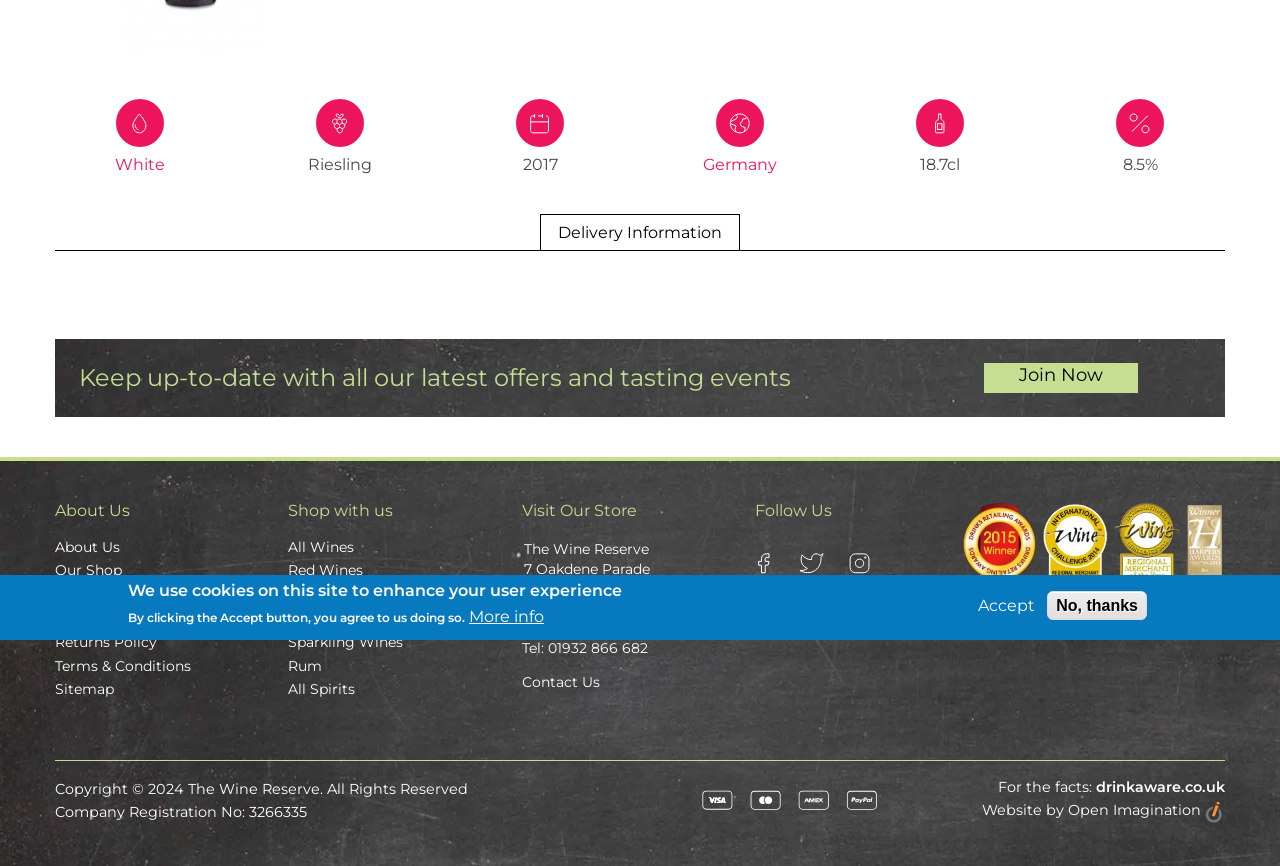Please specify the bounding box coordinates in the format (top-left x, top-left y, bottom-right x, bottom-right y), with values ranging from 0 to 1. Identify the bounding box for the UI component described as follows: Terms & Conditions

[0.043, 0.759, 0.202, 0.784]